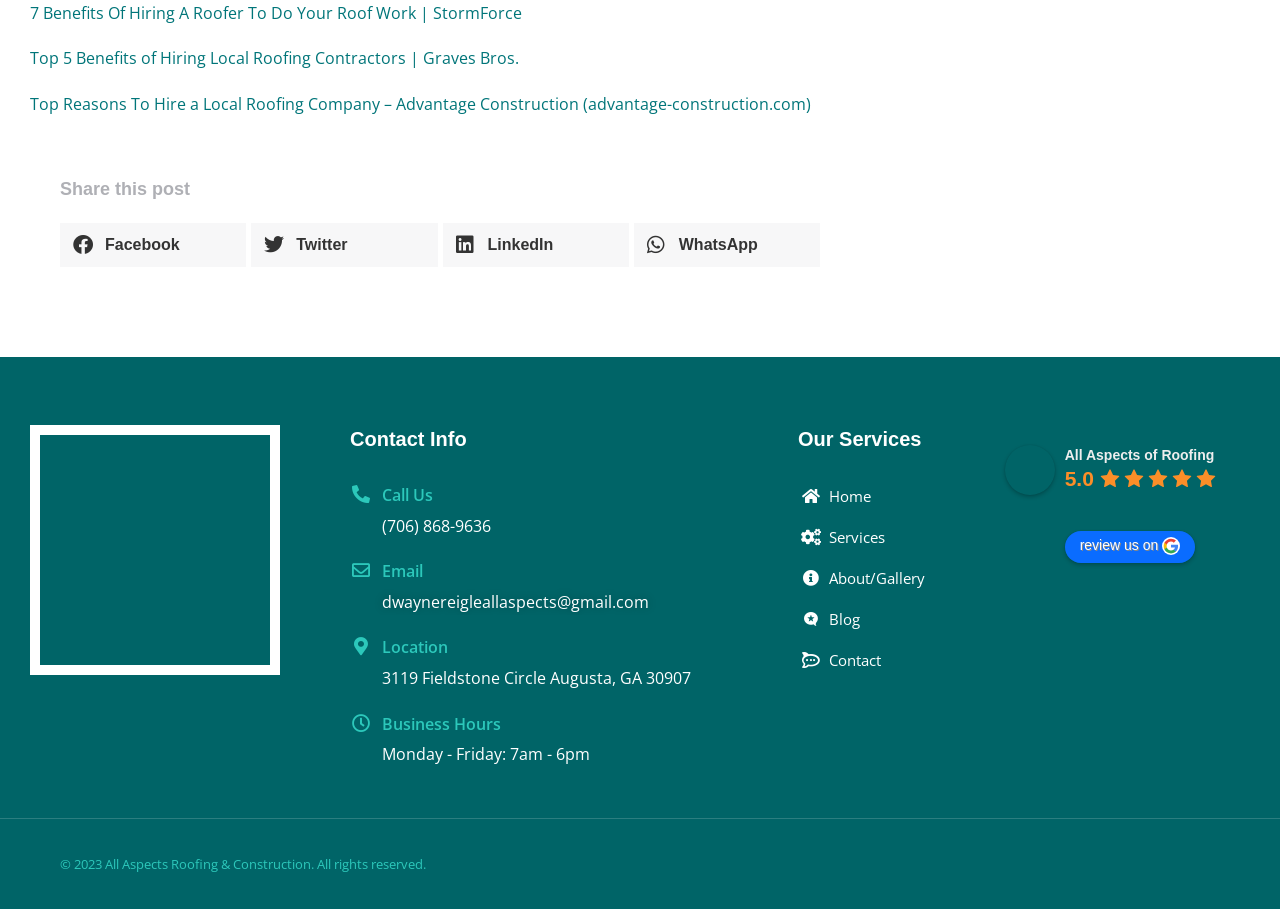Please provide a short answer using a single word or phrase for the question:
What is the phone number to call the roofing company?

(706) 868-9636